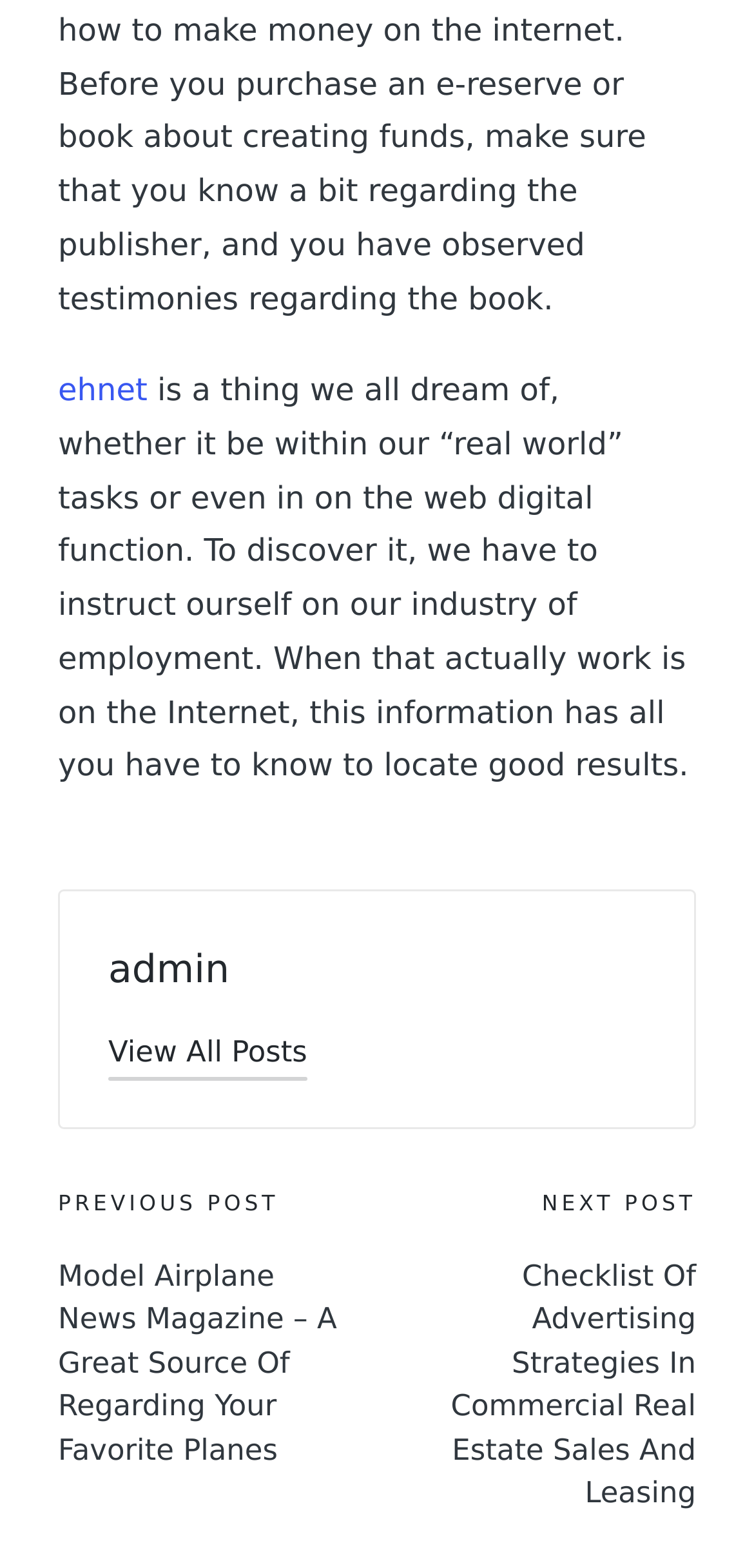Provide the bounding box coordinates of the HTML element this sentence describes: "ehnet". The bounding box coordinates consist of four float numbers between 0 and 1, i.e., [left, top, right, bottom].

[0.077, 0.237, 0.196, 0.261]